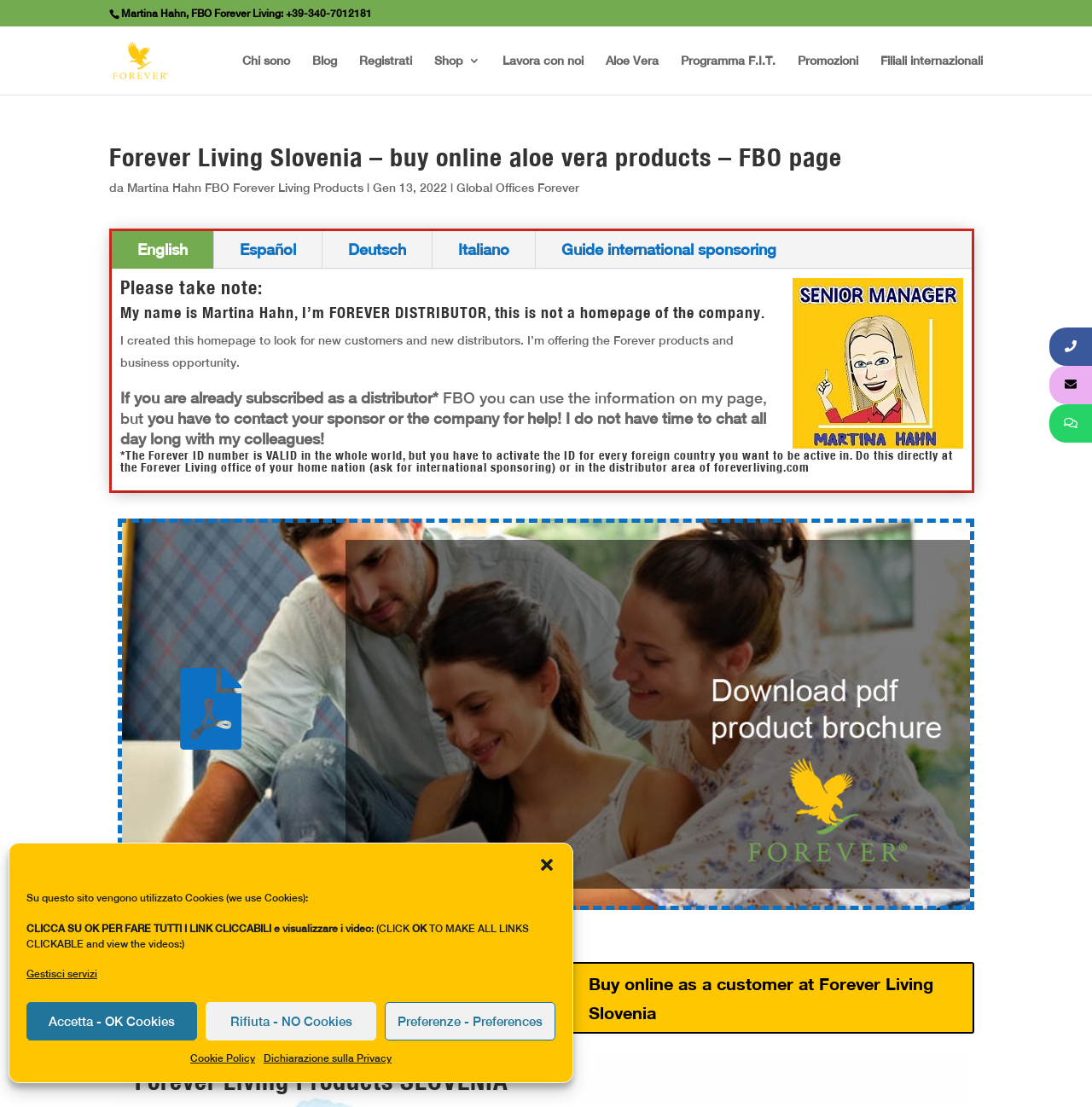Determine the main heading text of the webpage.

Forever Living Slovenia – buy online aloe vera products – FBO page